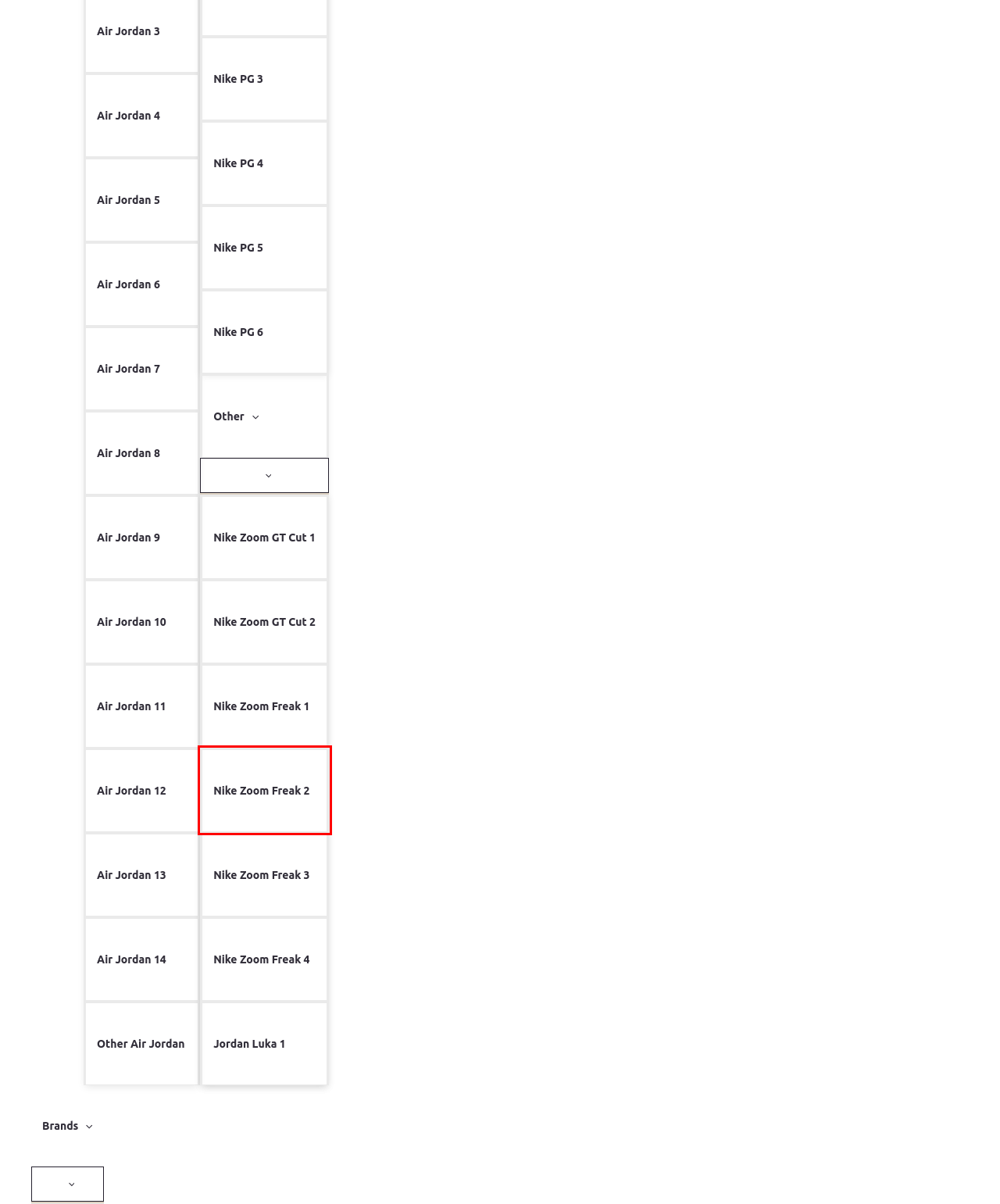You are provided with a screenshot of a webpage containing a red rectangle bounding box. Identify the webpage description that best matches the new webpage after the element in the bounding box is clicked. Here are the potential descriptions:
A. Super-Cheap Custom Air Jordan 7 For Men
B. Exclusive Custom Air Jordan 4 Official Store
C. Discounted Price 3D Printed Nike Zoom Freak 4 For Women
D. Top-Rated Custom Printed Nike Zoom Freak 2 For Sale
E. Essential 3D Printed Air Jordan 8 Factory Outlet
F. Buy Custom Air Jordan 14 On Sale
G. Cheapness Personalized Air Jordan 9 For Men
H. Low Price Customize Nike Zoom Freak 3 Outlet

D